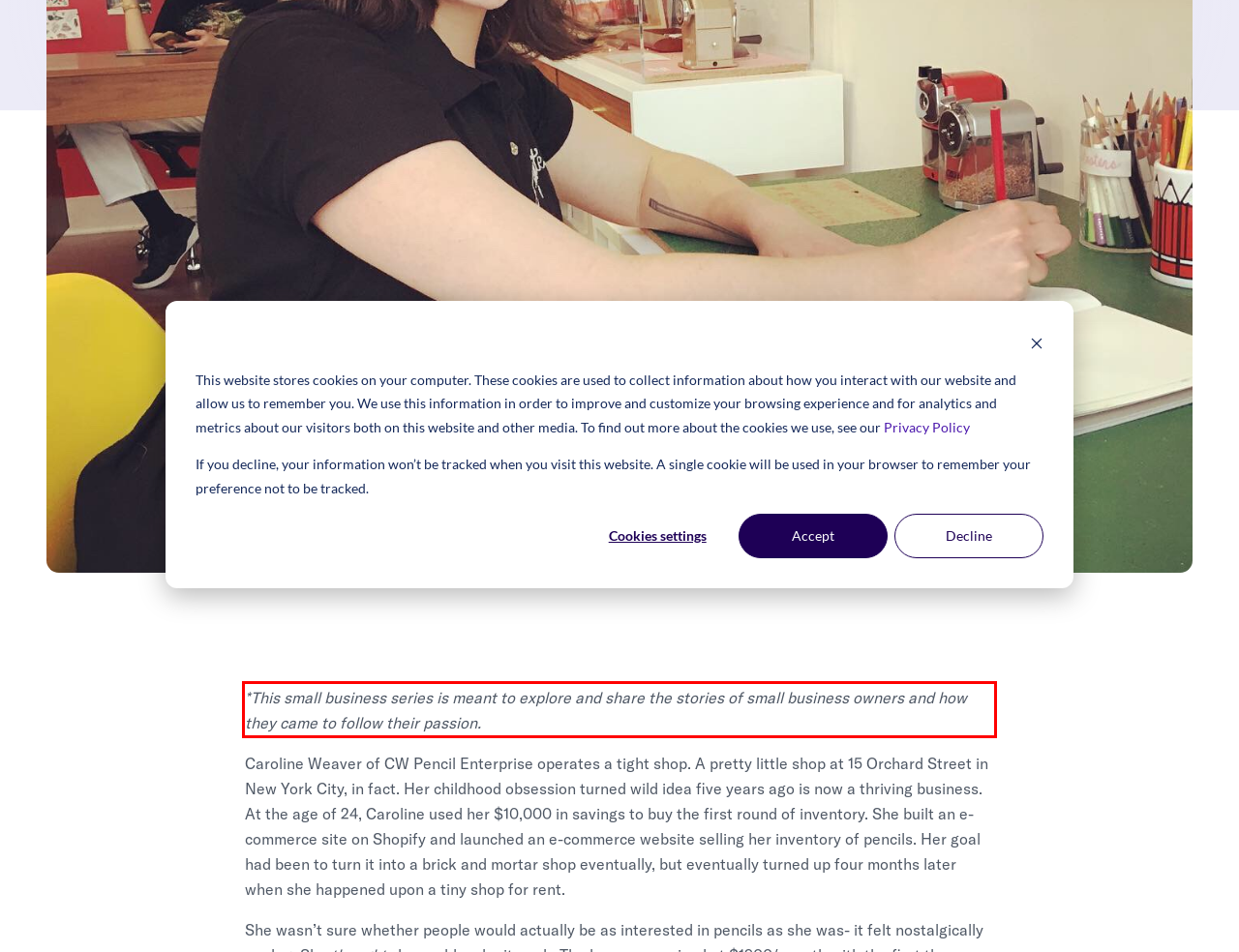Identify the text within the red bounding box on the webpage screenshot and generate the extracted text content.

*This small business series is meant to explore and share the stories of small business owners and how they came to follow their passion.